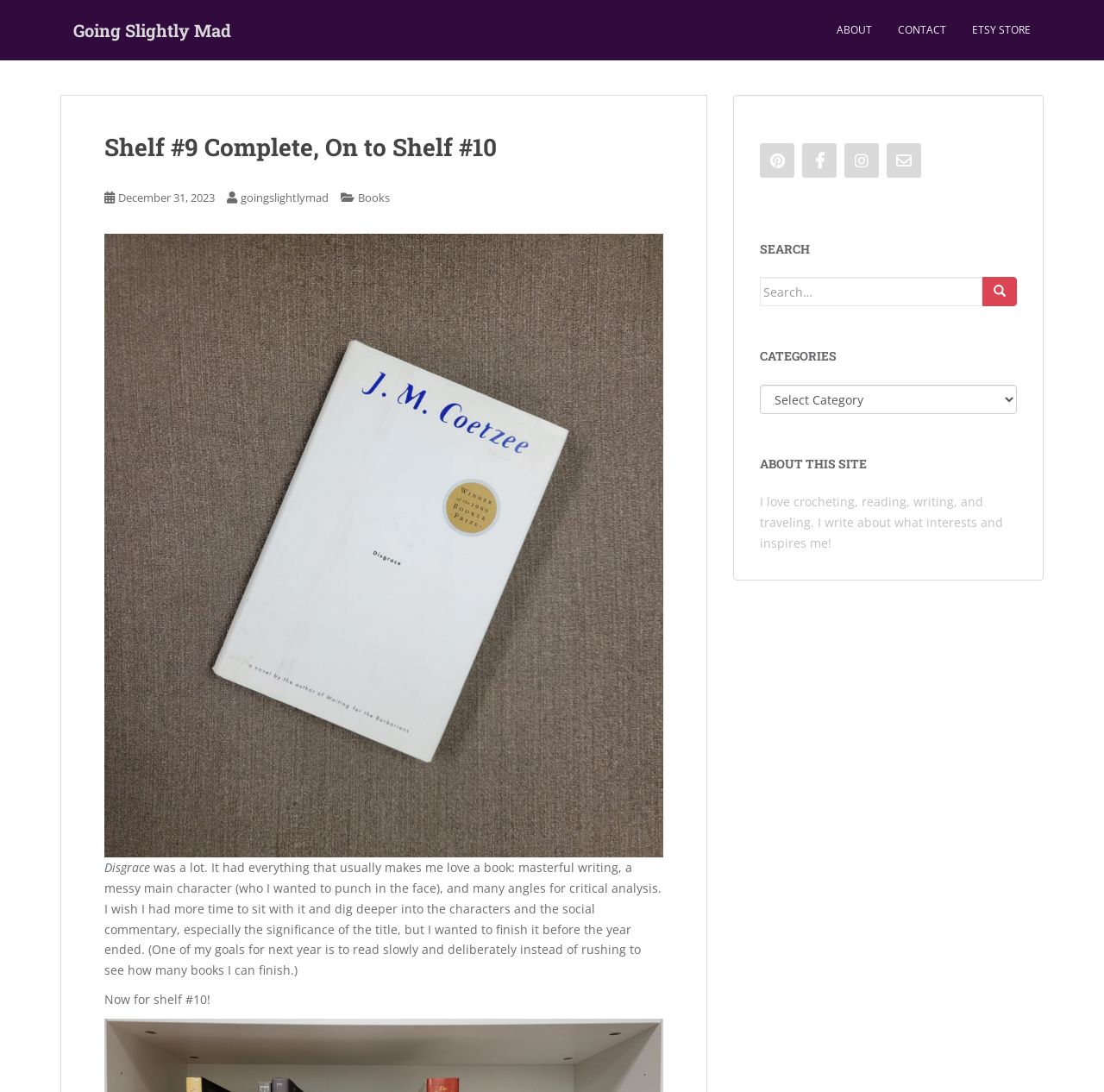What is the author's interest mentioned in the ABOUT THIS SITE section?
Please provide a comprehensive answer based on the information in the image.

I read the StaticText element with the text 'I love crocheting, reading, writing, and traveling. I write about what interests and inspires me!' at coordinates [0.688, 0.452, 0.909, 0.505] and determined that the author's interests are crocheting, reading, writing, and traveling.